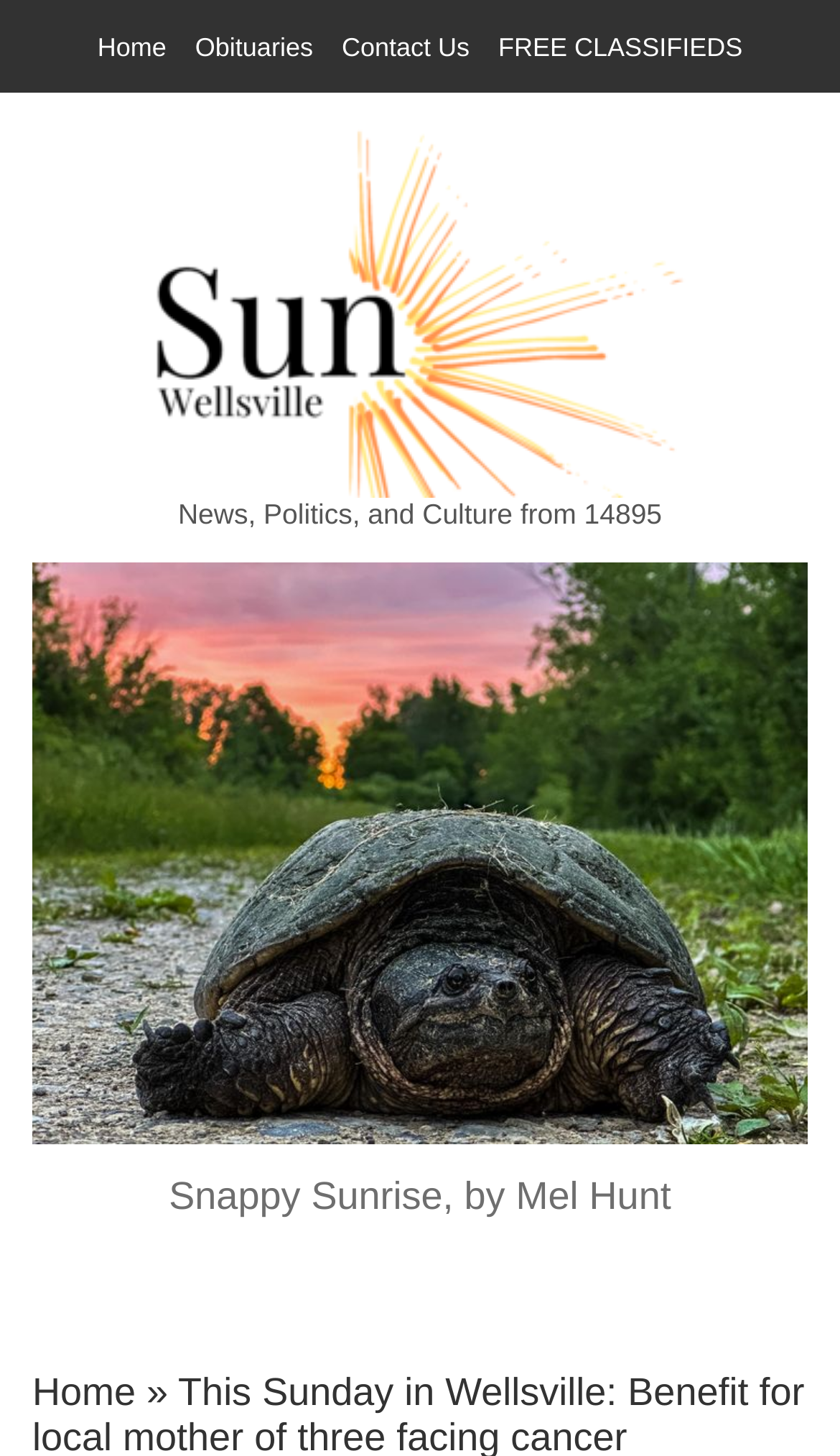Determine and generate the text content of the webpage's headline.

This Sunday in Wellsville: Benefit for local mother of three facing cancer